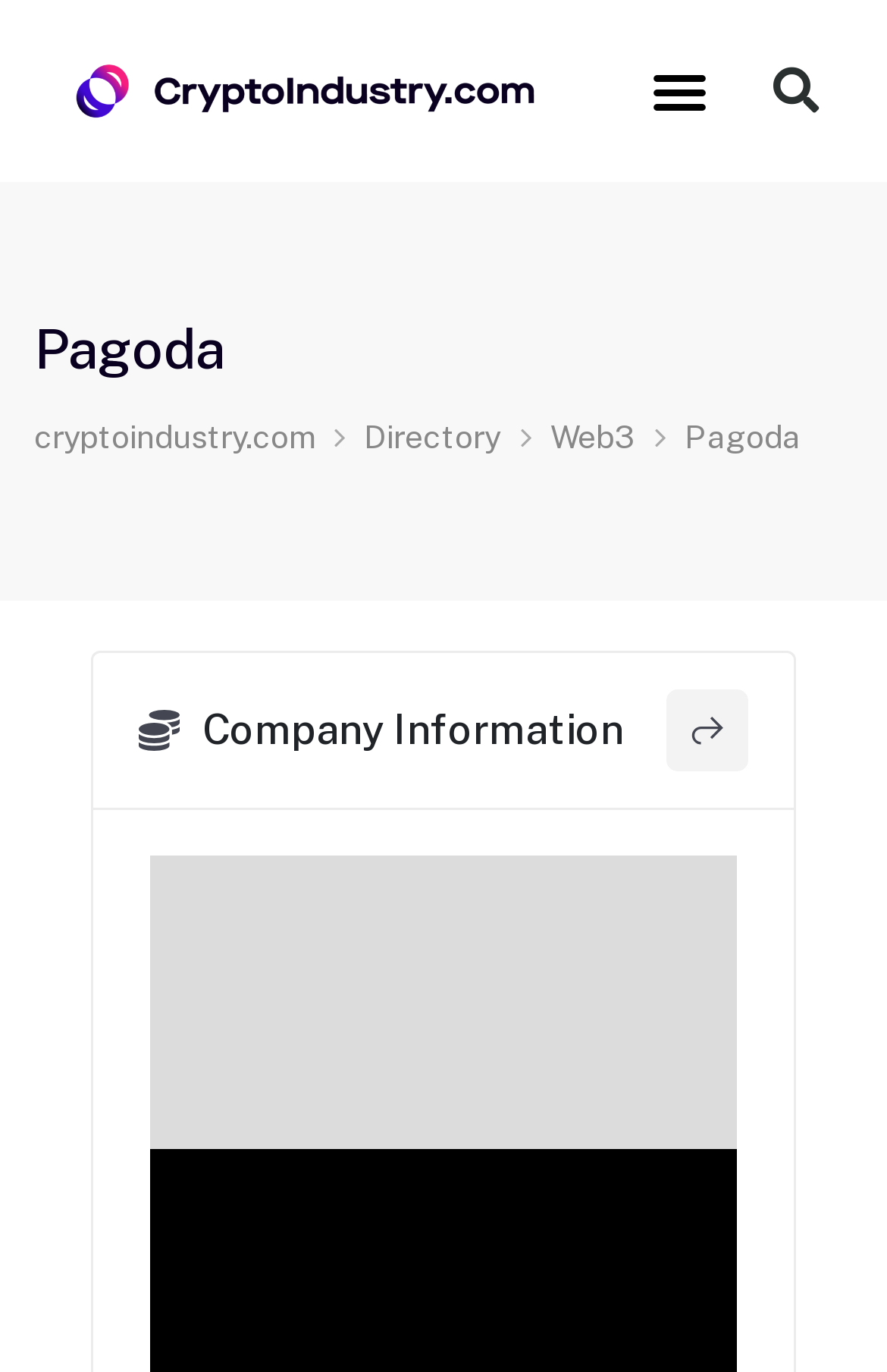Is the menu toggle button expanded?
Use the image to give a comprehensive and detailed response to the question.

The menu toggle button has an attribute 'expanded' set to 'False', which indicates that the menu is not currently expanded and needs to be toggled to show its contents.